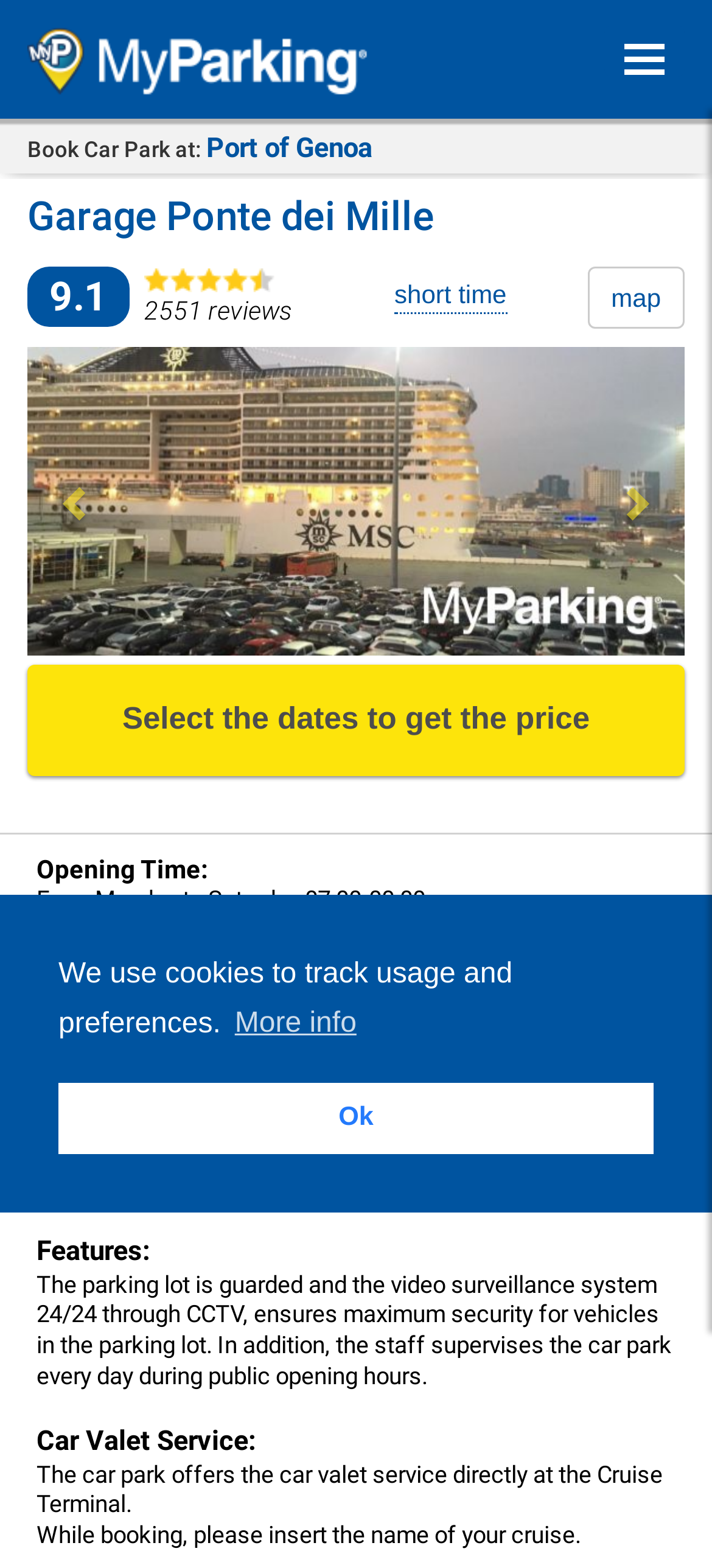How many reviews does Garage Ponte dei Mille have?
Provide an in-depth answer to the question, covering all aspects.

I found the number of reviews by looking at the static text element with the content '2551 reviews' which is located below the rating.